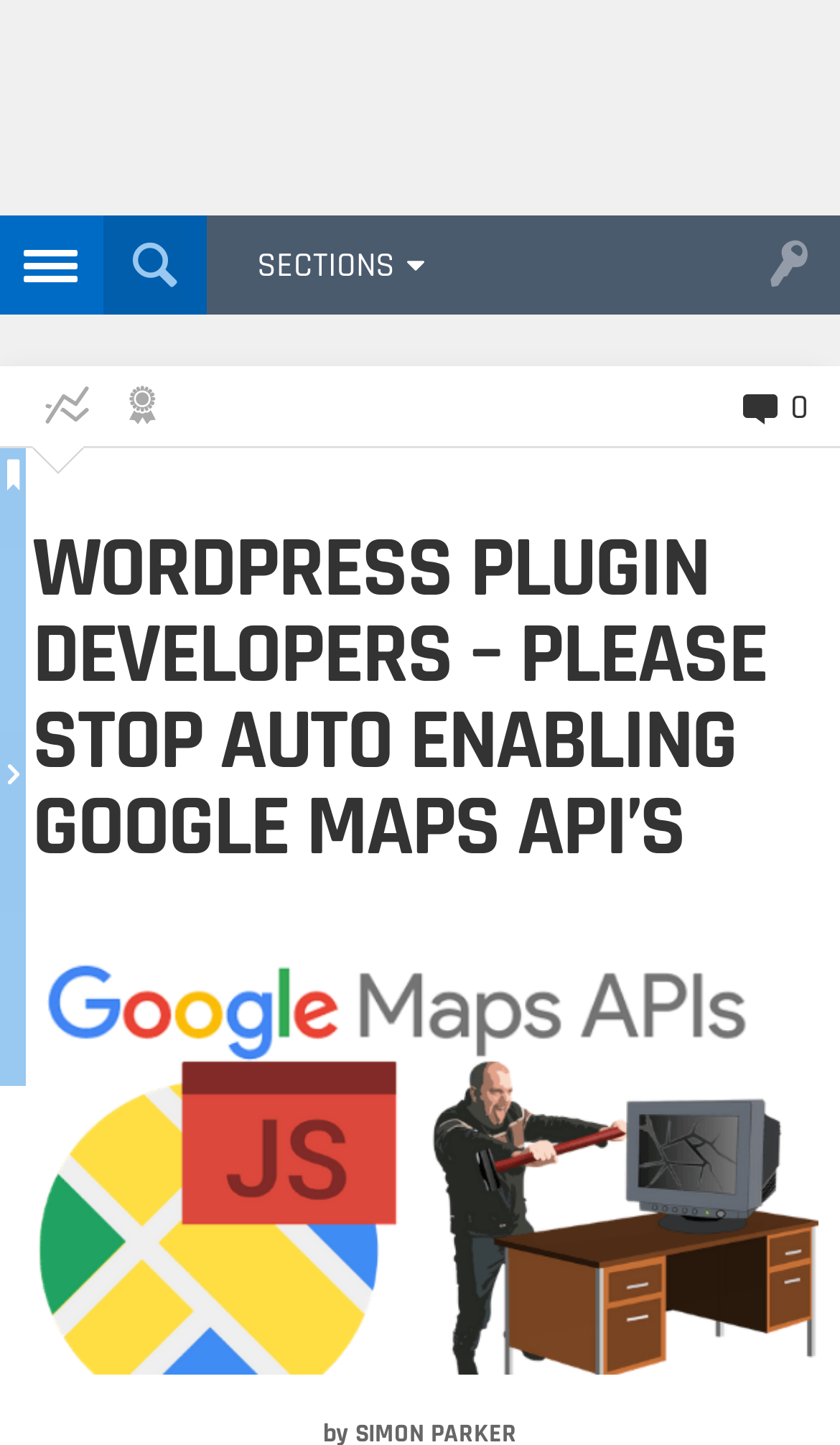Please give a one-word or short phrase response to the following question: 
What is the symbol next to the 'SECTIONS' text?

🔑